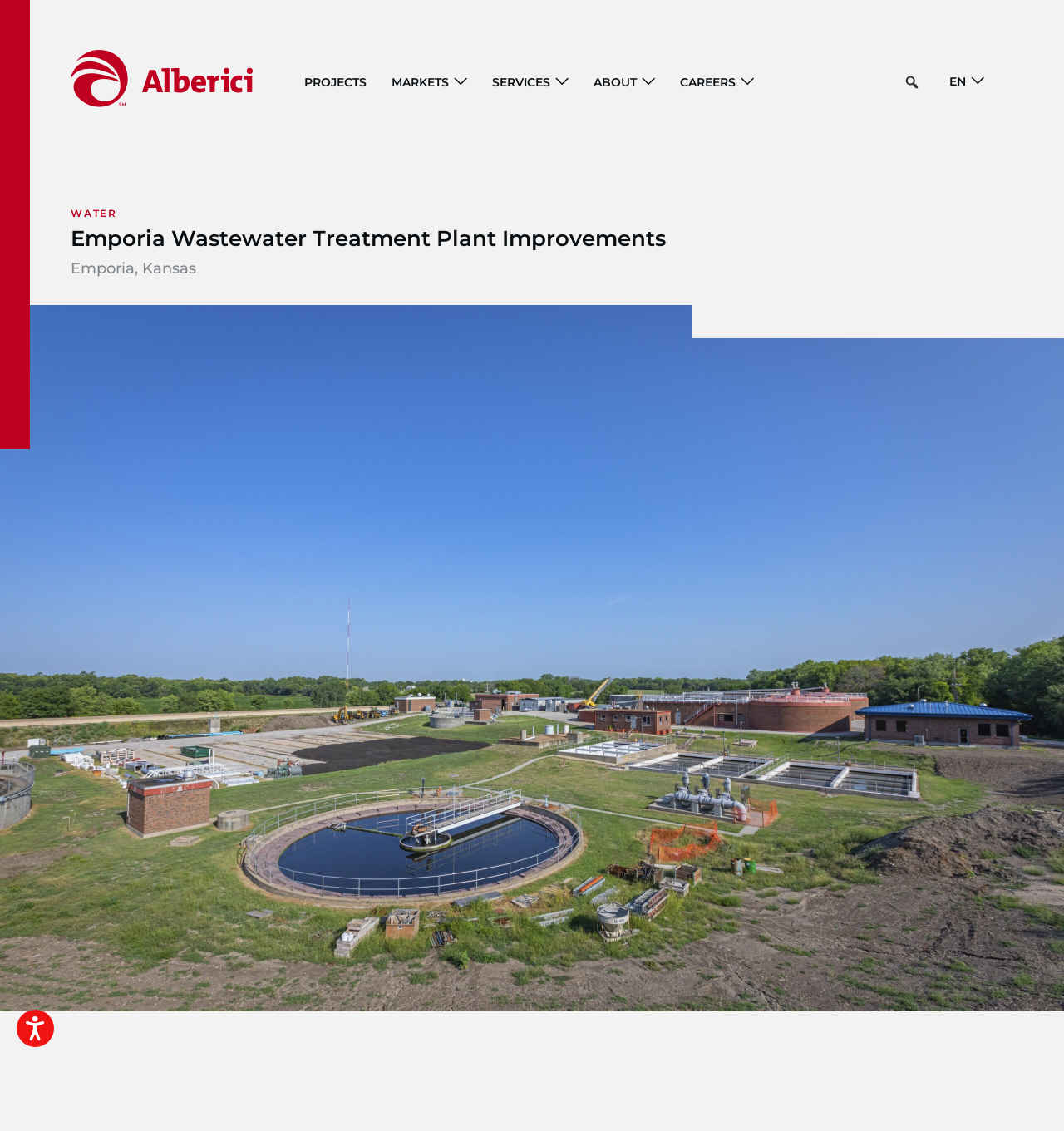What is the company name?
From the screenshot, supply a one-word or short-phrase answer.

Alberici